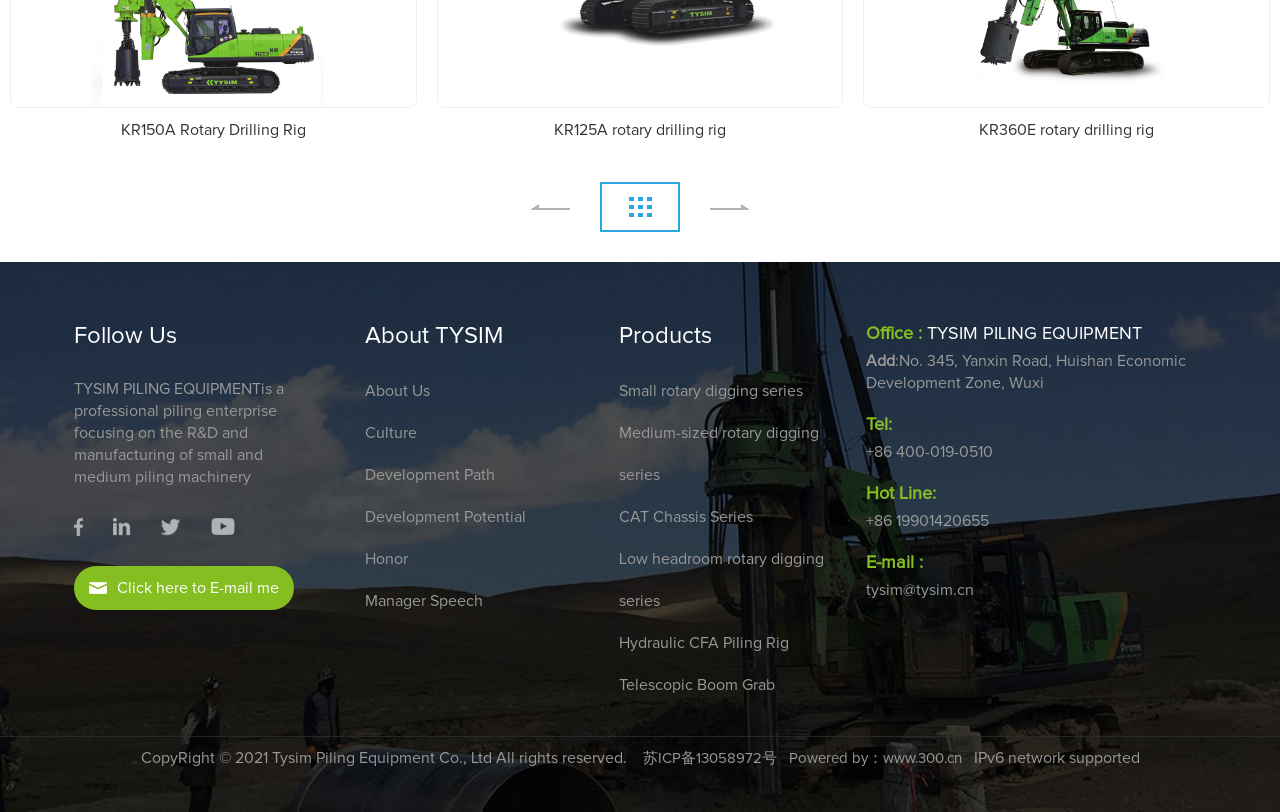How many rotary drilling rig models are listed?
Please respond to the question with a detailed and informative answer.

Based on the webpage, there are three rotary drilling rig models listed, which are KR150A, KR125A, and KR360E.